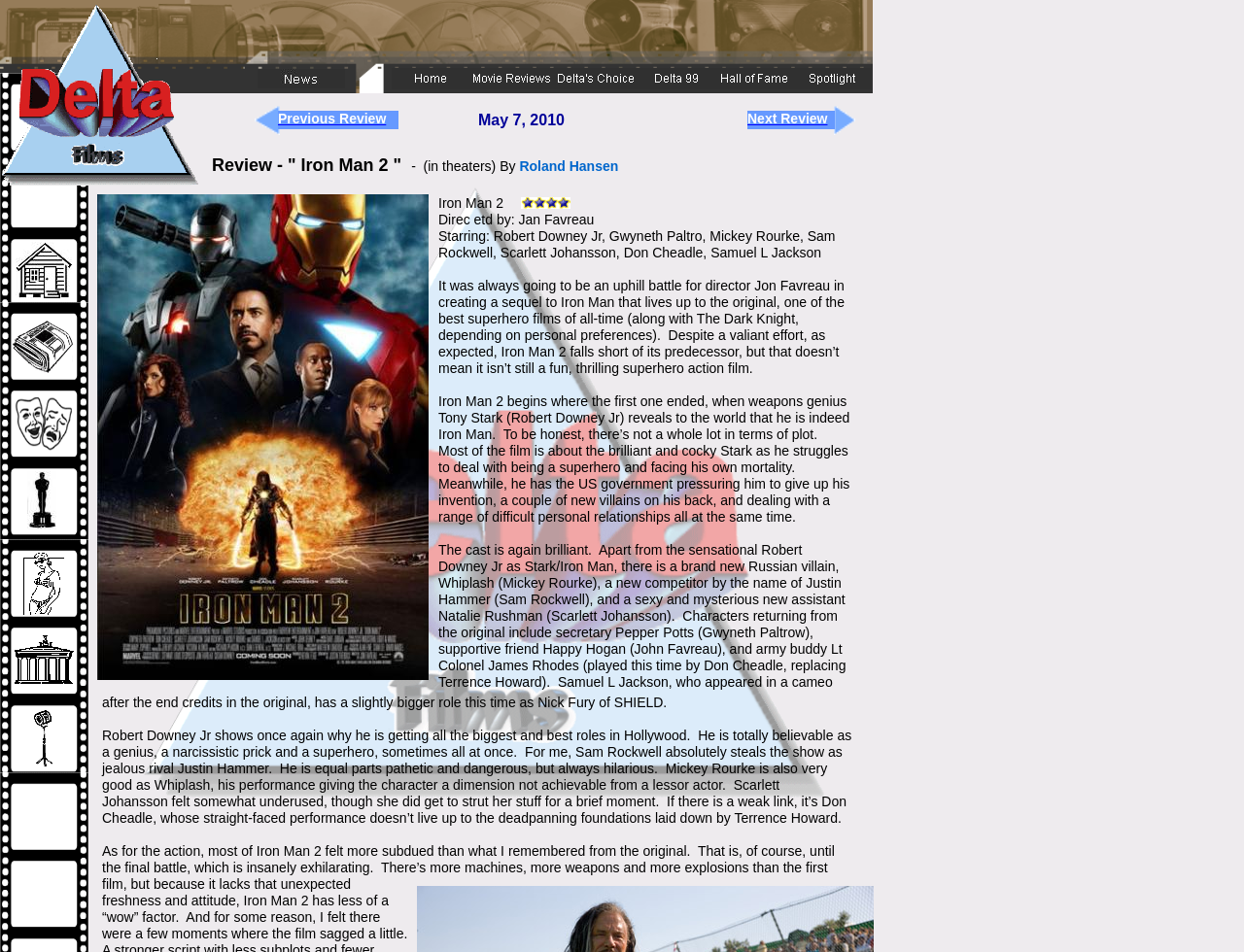Locate the bounding box of the UI element with the following description: "alt="99 MOST DESIRABLE WOMEN"".

[0.012, 0.635, 0.059, 0.651]